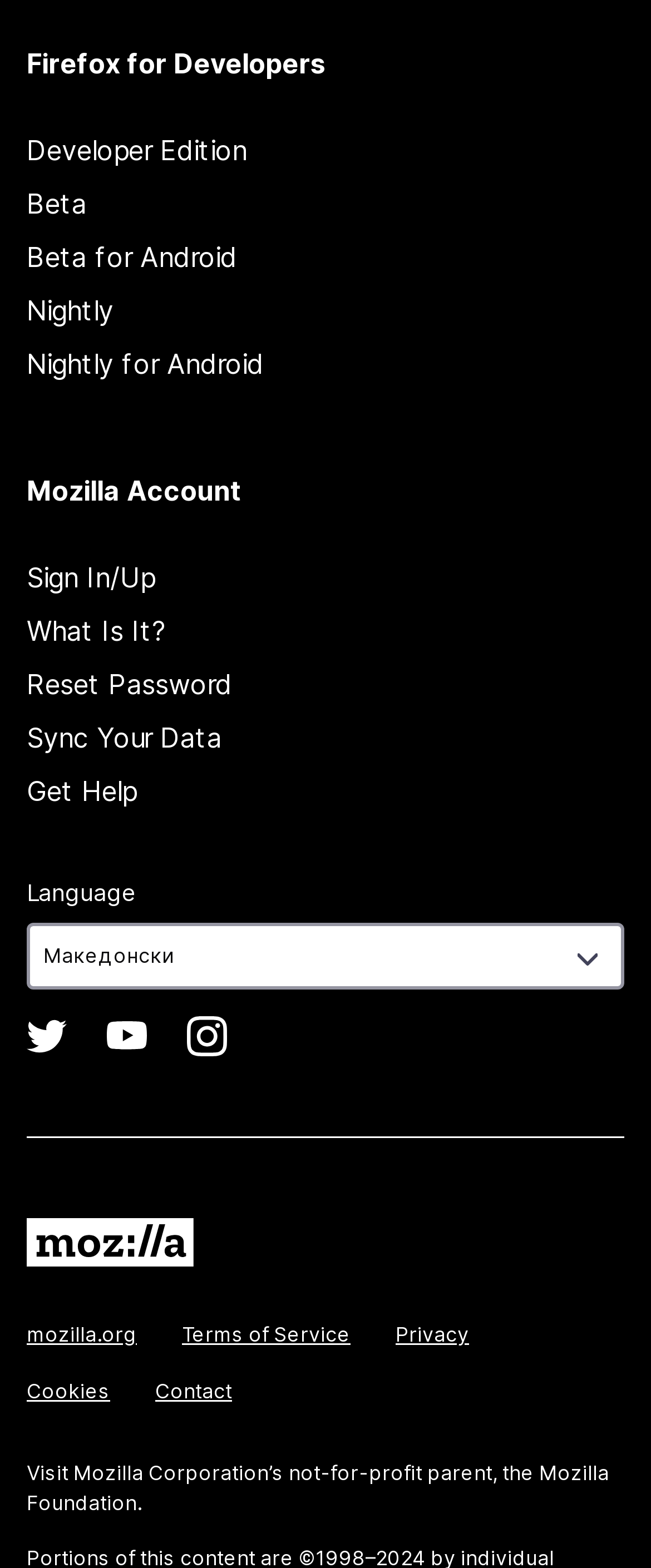Please find the bounding box for the following UI element description. Provide the coordinates in (top-left x, top-left y, bottom-right x, bottom-right y) format, with values between 0 and 1: title="Translation Agency | QuickSilver Translate"

None